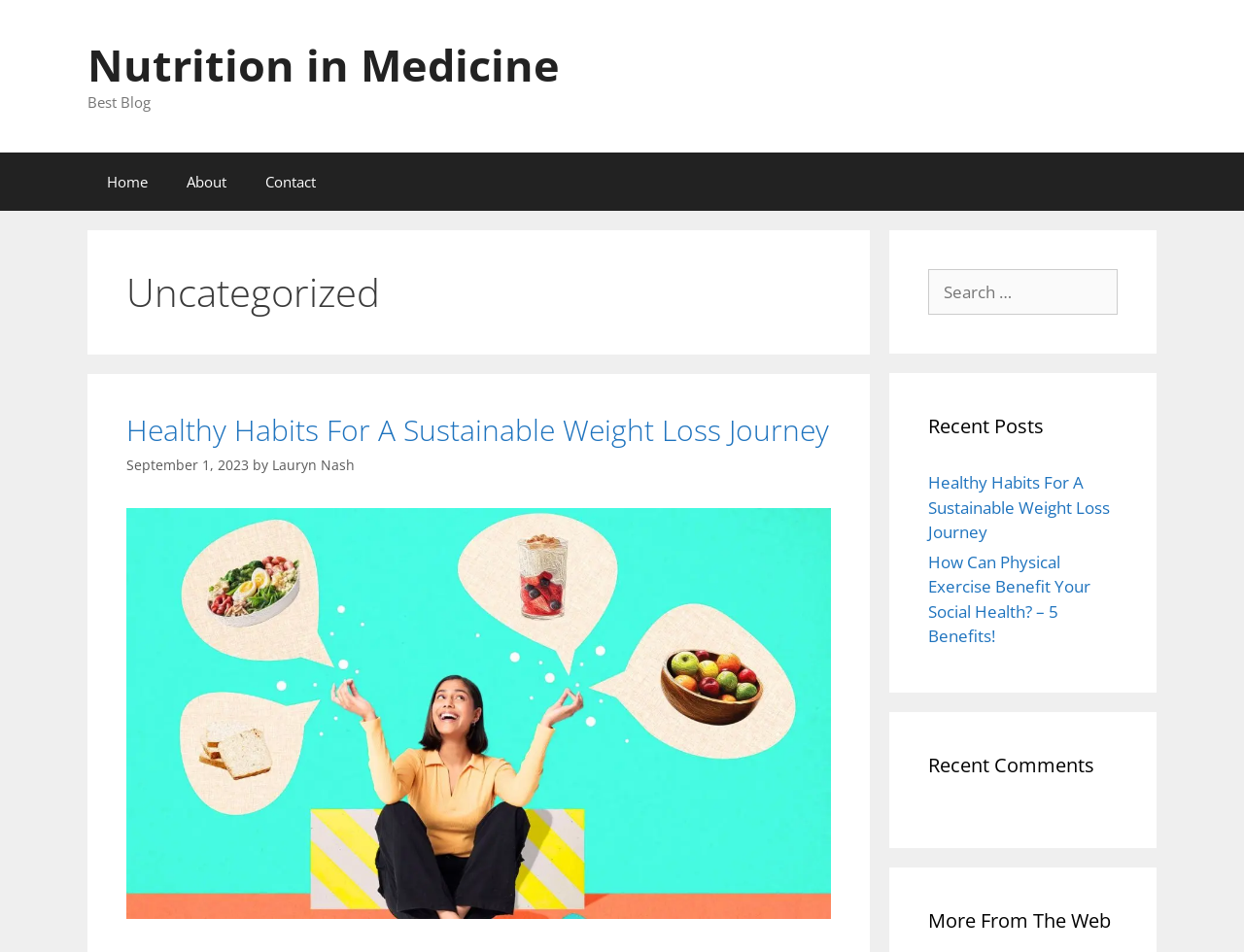Respond to the following query with just one word or a short phrase: 
How many links are in the primary navigation?

3